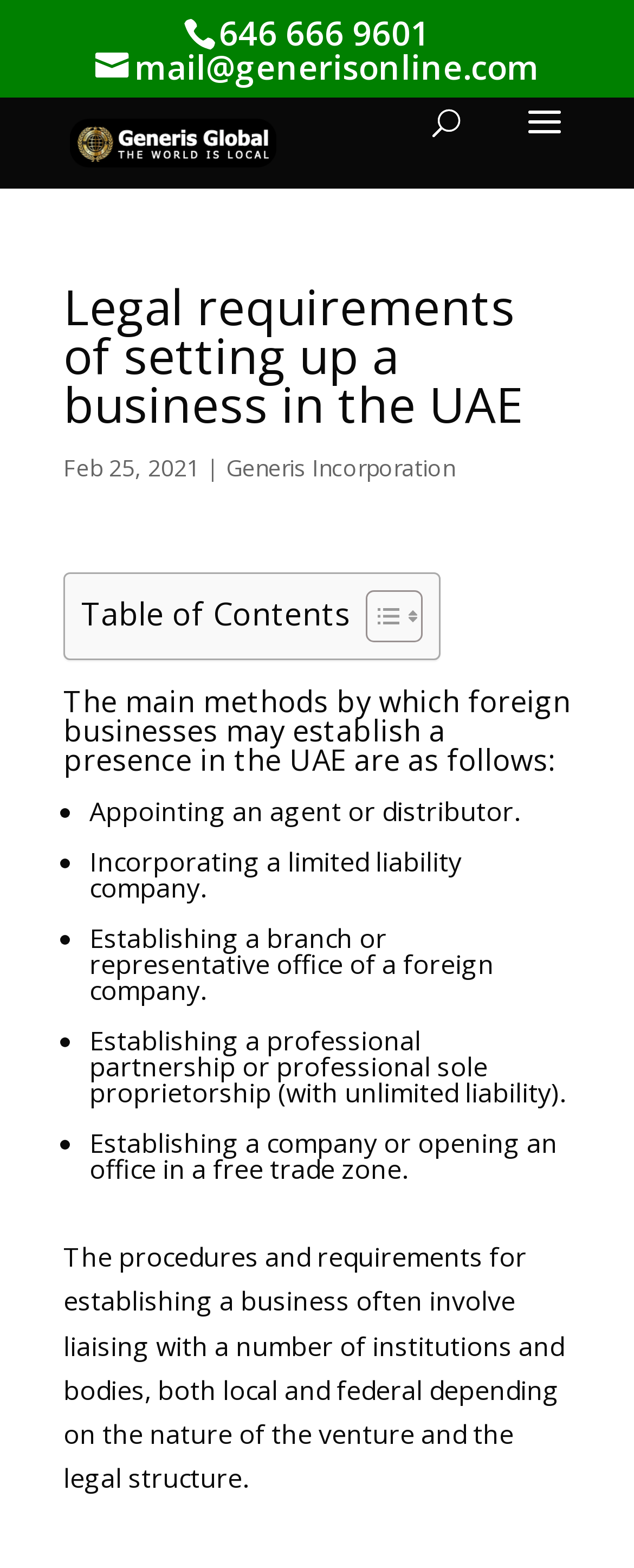Please give a one-word or short phrase response to the following question: 
What type of company can be established in a free trade zone?

A company